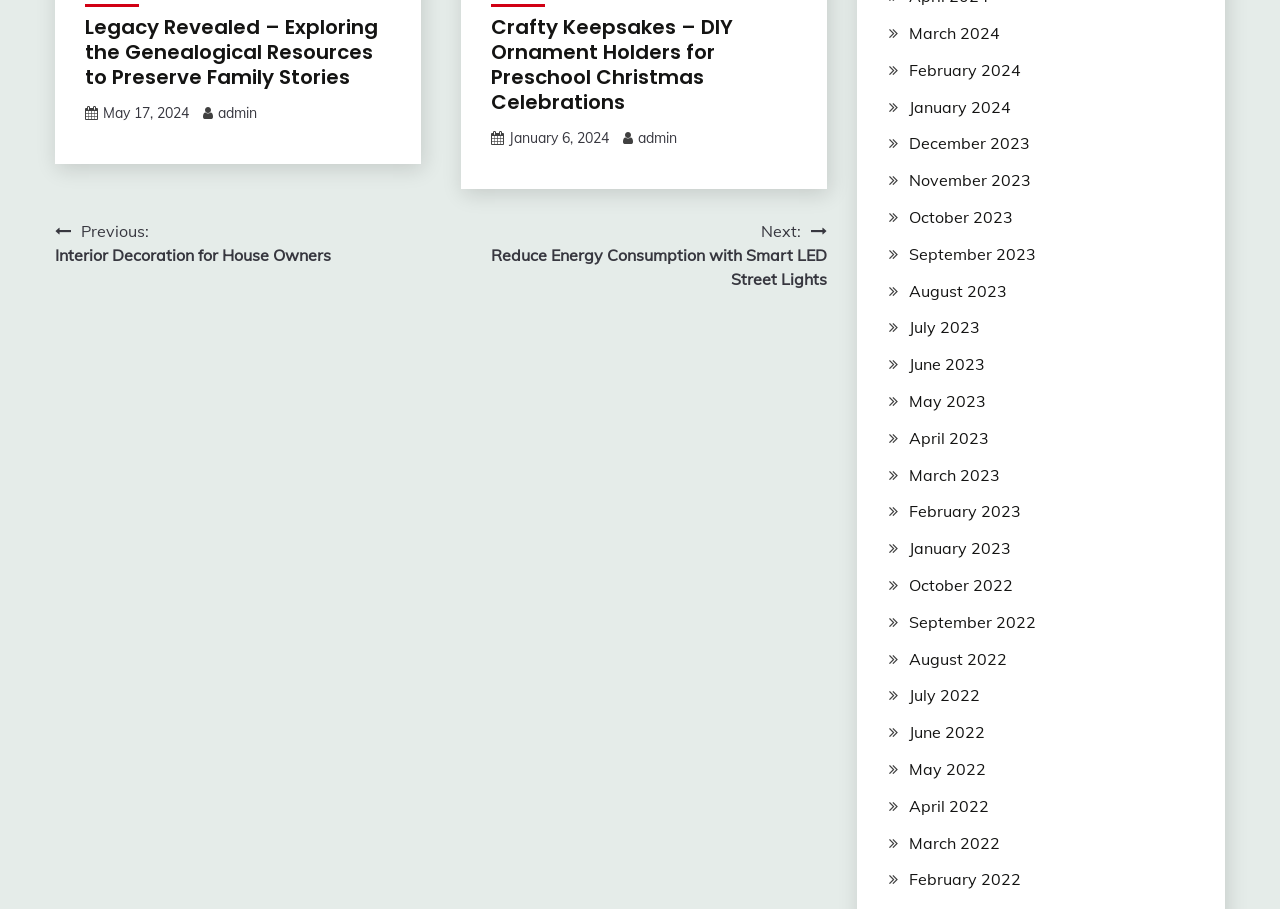Identify the bounding box coordinates for the UI element described as follows: January 6, 2024January 8, 2024. Use the format (top-left x, top-left y, bottom-right x, bottom-right y) and ensure all values are floating point numbers between 0 and 1.

[0.398, 0.142, 0.476, 0.162]